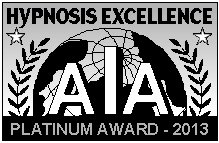Give a thorough and detailed caption for the image.

The image features a prestigious award titled "Hypnosis Excellence" presented by the American International Association (AIA). This visually striking emblem is designated as a "Platinum Award" for the year 2013, signifying a high level of recognition within the field of hypnosis. The design includes the letters "AIA" prominently displayed in the center, surrounded by a laurel wreath, which traditionally symbolizes victory and achievement. The backdrop showcases a globe, emphasizing the global significance of this award and the standards upheld by the AIA. This award is indicative of excellence in hypnosis training and practice, celebrating outstanding contributions to the profession.